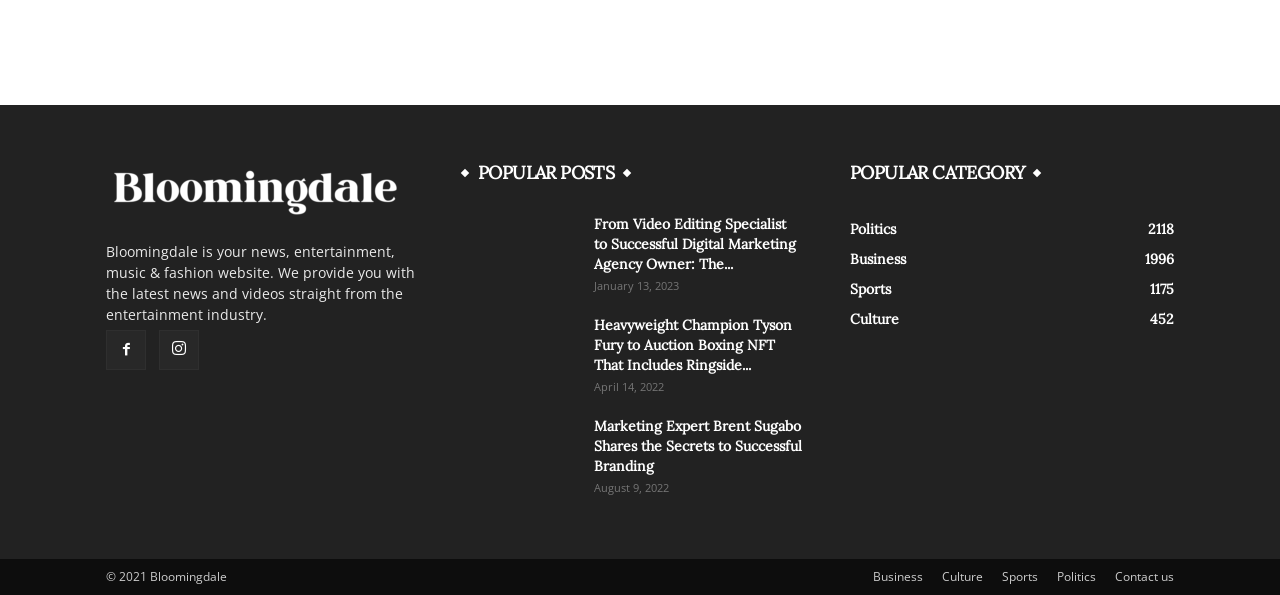Can you give a comprehensive explanation to the question given the content of the image?
What is the name of the website?

The name of the website can be found in the StaticText element with the text 'Bloomingdale is your news, entertainment, music & fashion website. We provide you with the latest news and videos straight from the entertainment industry.'